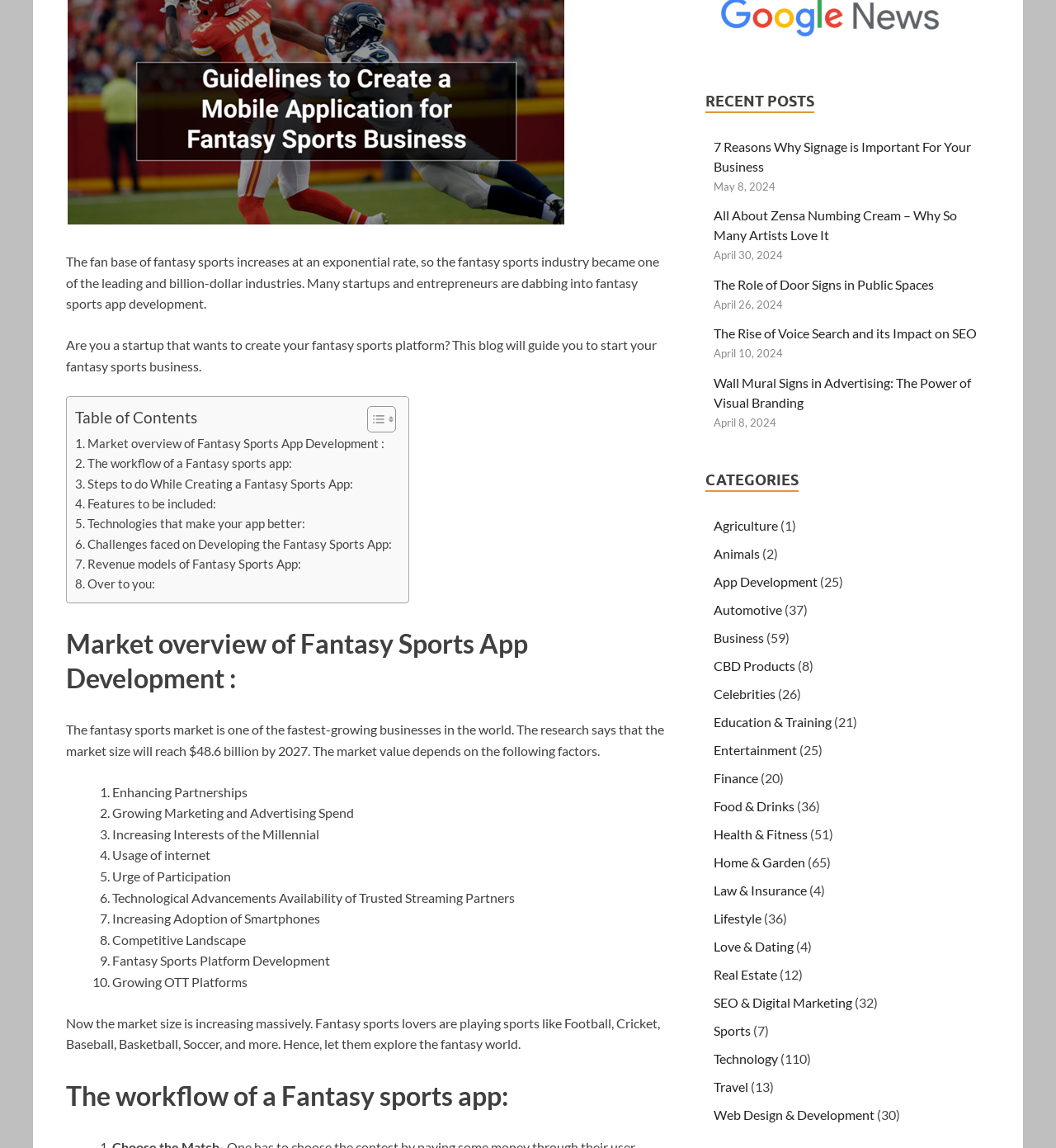Locate the UI element described by Health in the provided webpage screenshot. Return the bounding box coordinates in the format (top-left x, top-left y, bottom-right x, bottom-right y), ensuring all values are between 0 and 1.

None